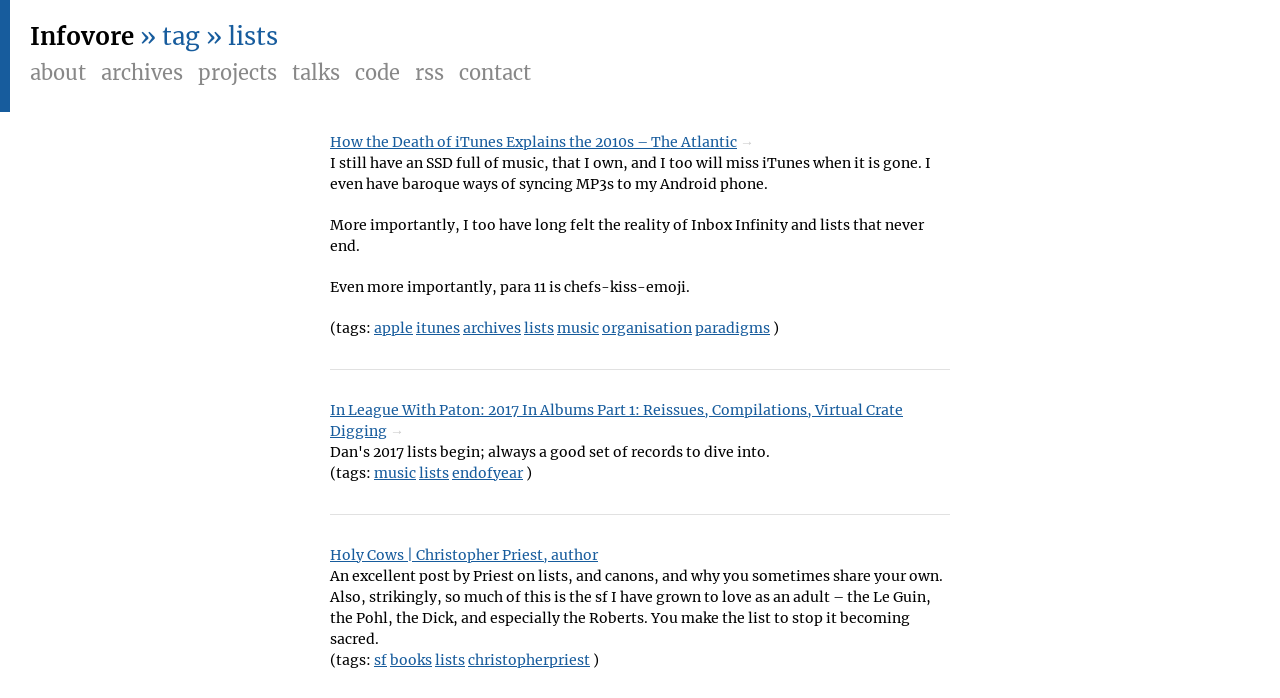Determine the bounding box coordinates for the area that needs to be clicked to fulfill this task: "Explore the 'lists' tag". The coordinates must be given as four float numbers between 0 and 1, i.e., [left, top, right, bottom].

[0.409, 0.456, 0.433, 0.482]